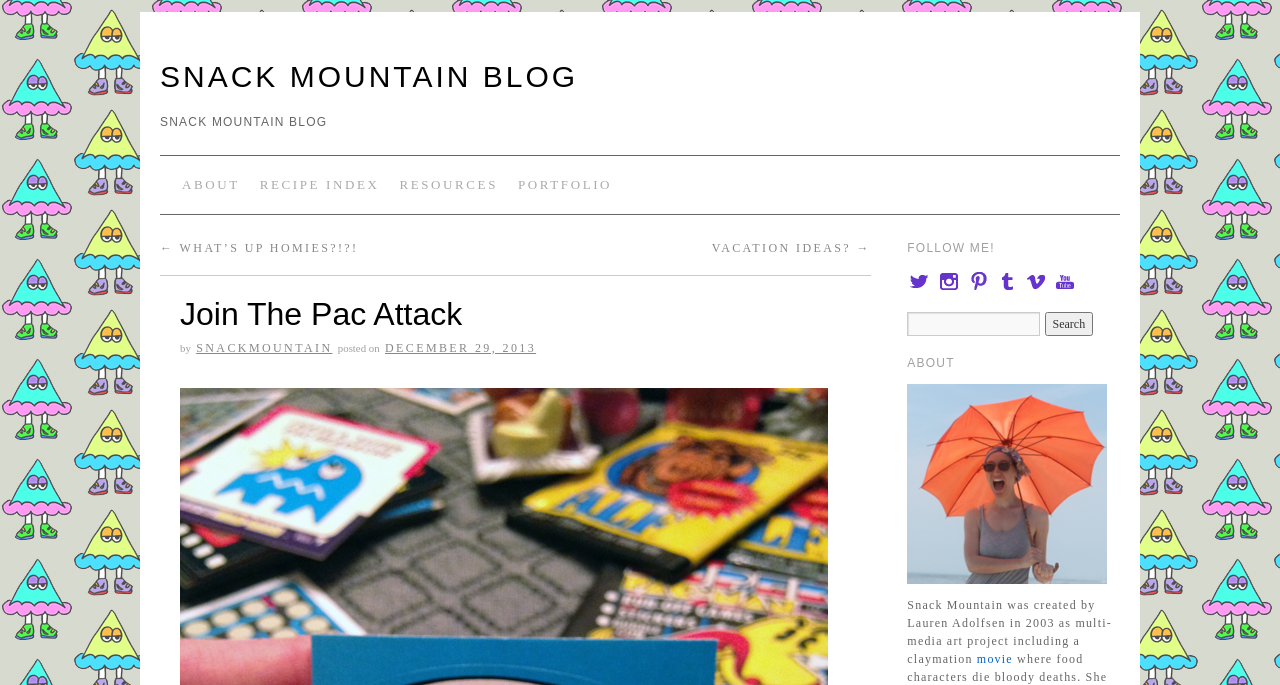Determine the bounding box coordinates of the clickable region to execute the instruction: "Click on the 'DECEMBER 29, 2013' link". The coordinates should be four float numbers between 0 and 1, denoted as [left, top, right, bottom].

[0.301, 0.497, 0.419, 0.518]